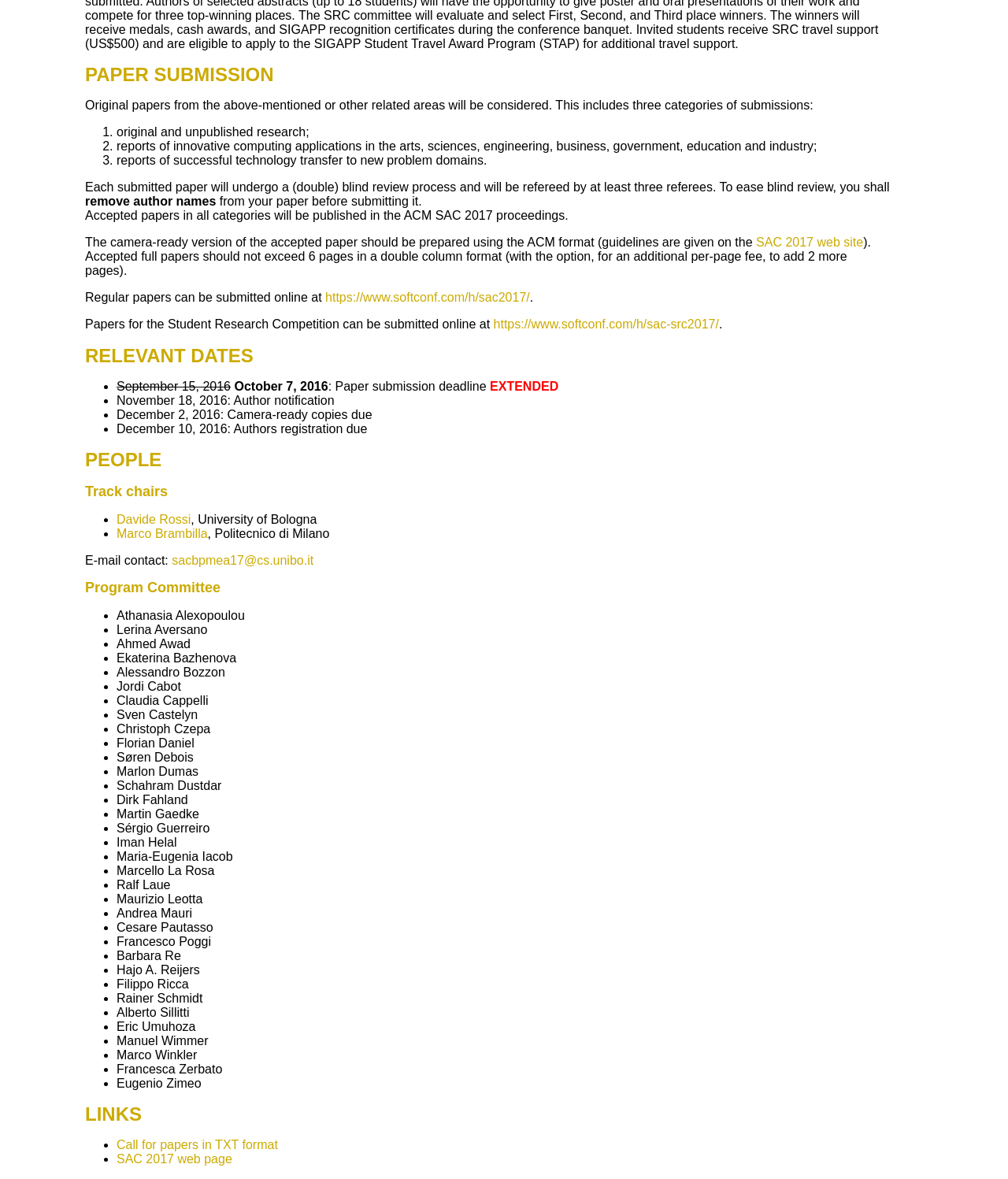Using the information shown in the image, answer the question with as much detail as possible: How many categories of submissions are there?

I read the text under the 'PAPER SUBMISSION' heading, which mentions that original papers from related areas will be considered. It lists three categories of submissions, which are original and unpublished research, reports of innovative computing applications, and reports of successful technology transfer to new problem domains.